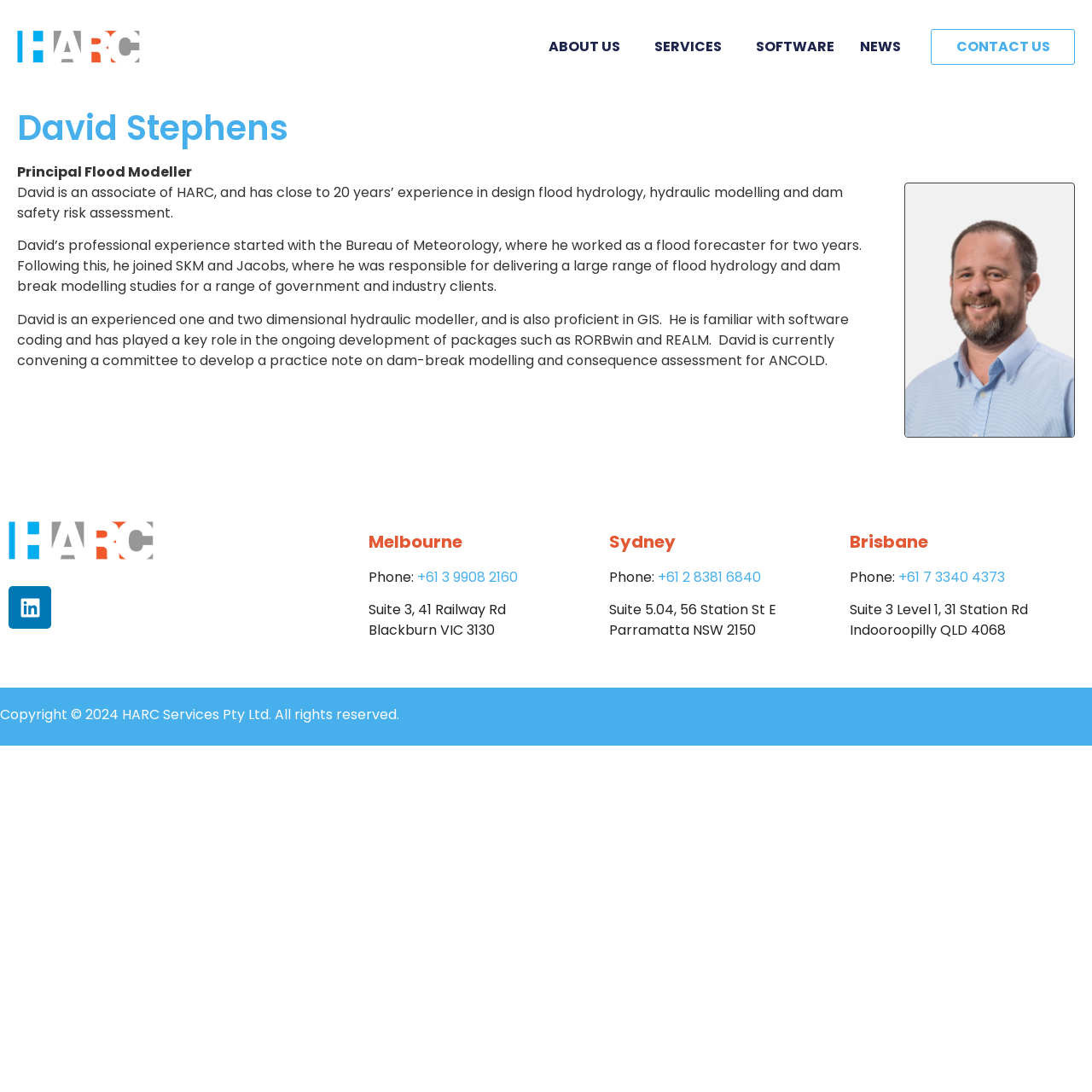Please find the bounding box coordinates for the clickable element needed to perform this instruction: "Visit HARC website".

[0.016, 0.008, 0.128, 0.078]